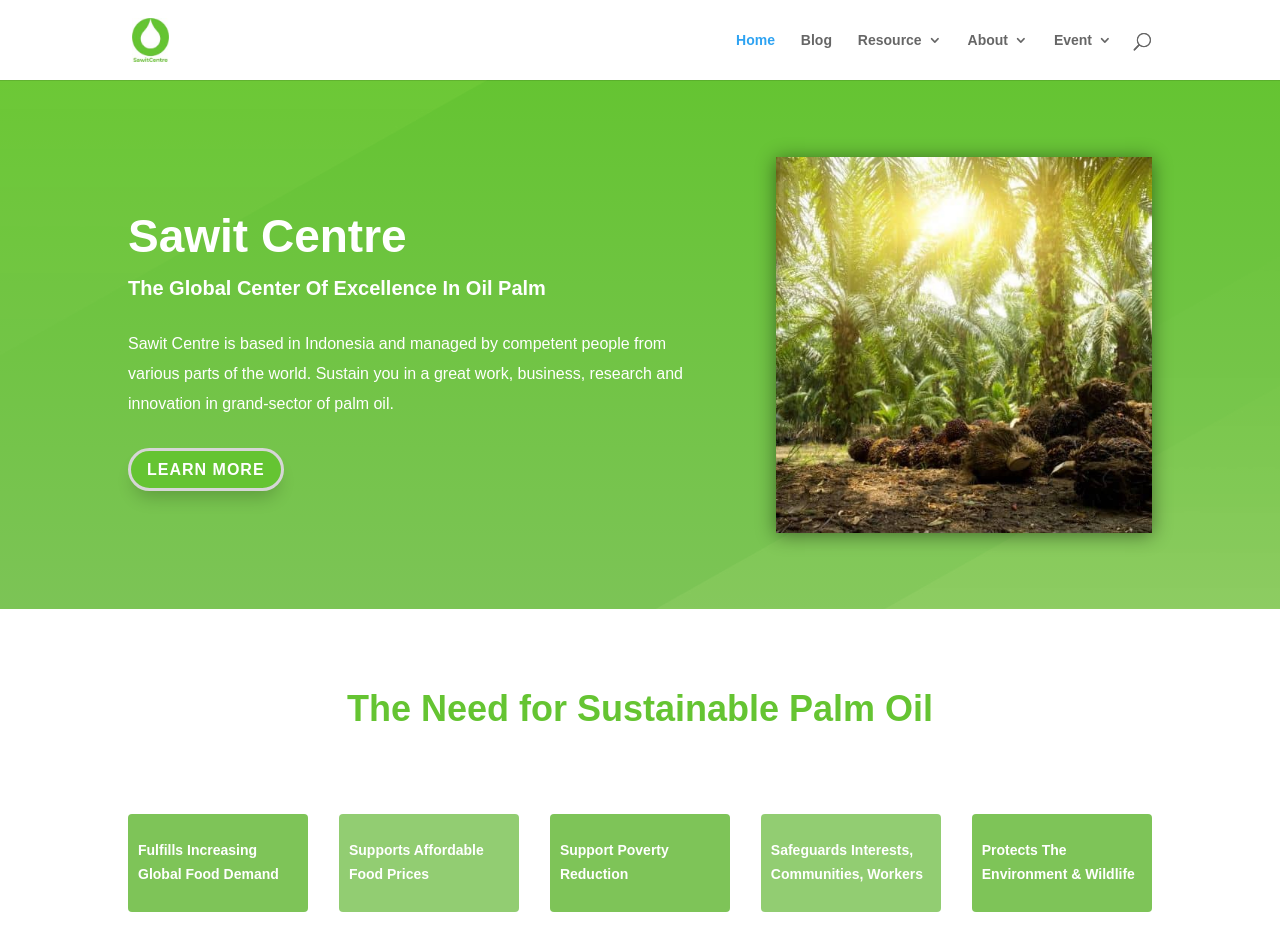Find the bounding box coordinates of the area that needs to be clicked in order to achieve the following instruction: "search for something". The coordinates should be specified as four float numbers between 0 and 1, i.e., [left, top, right, bottom].

[0.1, 0.0, 0.9, 0.001]